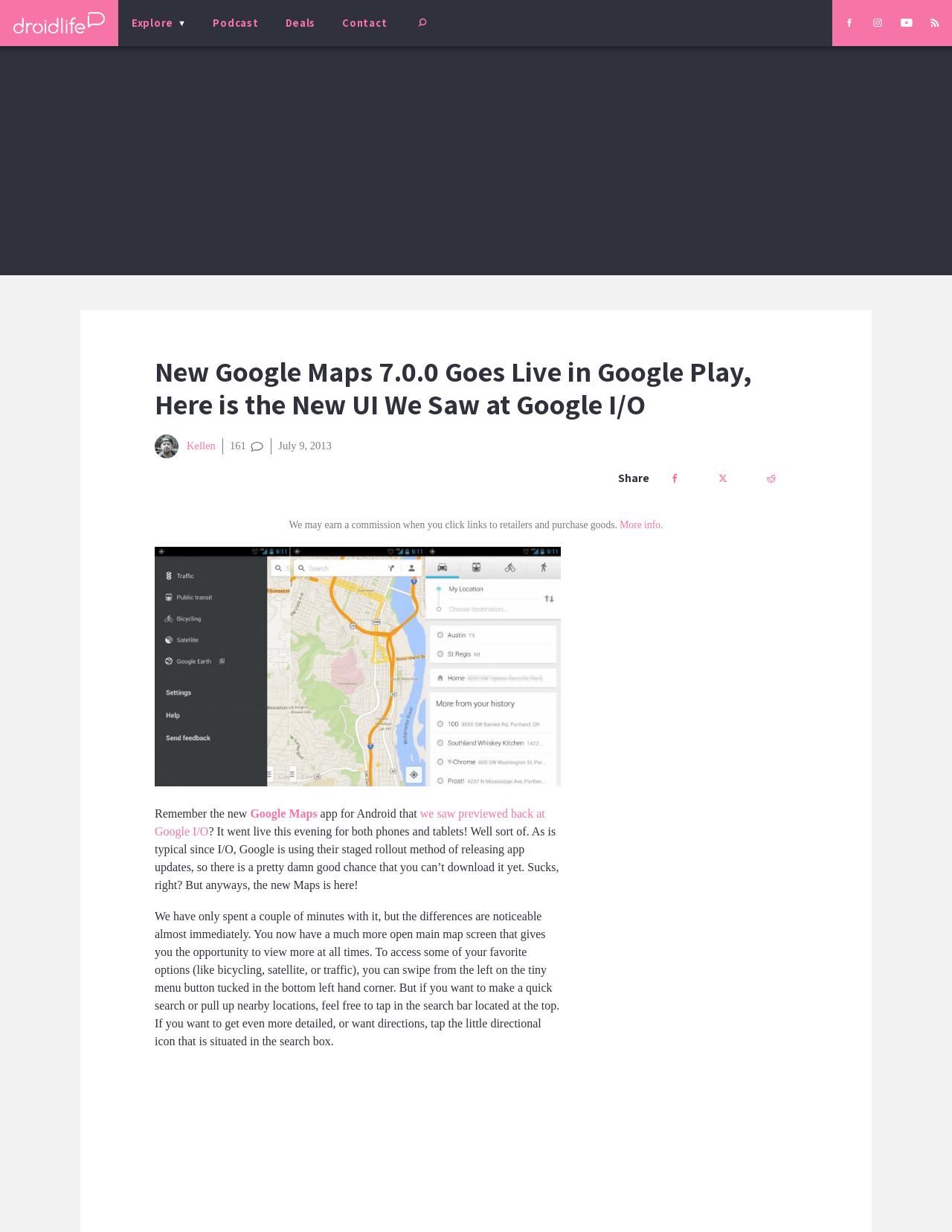Given the element description "alt="Droid Life"" in the screenshot, predict the bounding box coordinates of that UI element.

[0.0, 0.0, 0.124, 0.037]